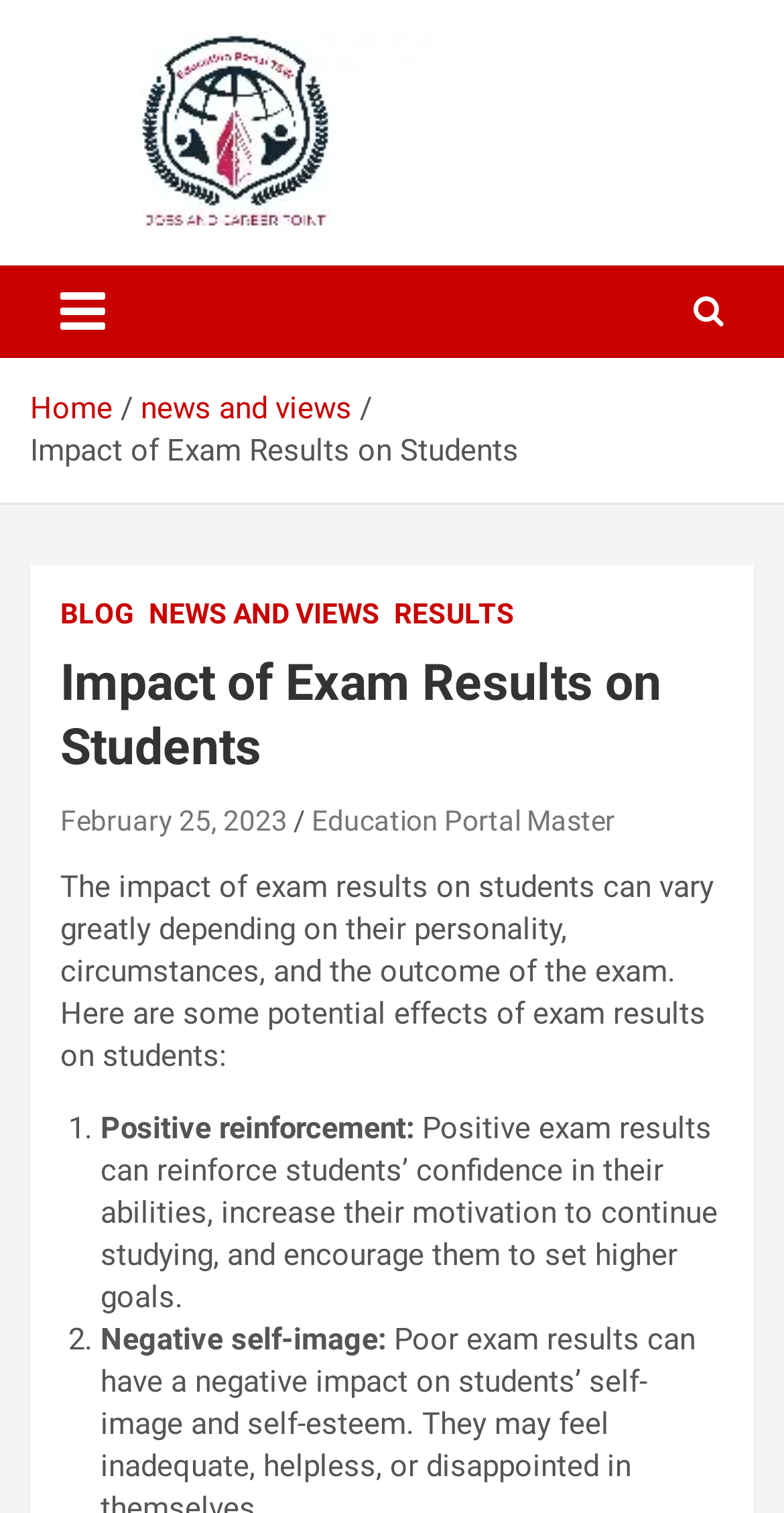Generate a thorough description of the webpage.

The webpage is about the impact of exam results on students, with a focus on the varying effects depending on personality, circumstances, and outcome. At the top left of the page, there is a logo and a link to "Education Portal" accompanied by an image. Below this, there is a heading that reads "Education Portal" and a static text that says "Education and Career-One Stop-Solution".

On the top right, there is a button to toggle navigation, which controls a navigation bar. The navigation bar has links to "Home", "News and Views", and "Impact of Exam Results on Students", which is the current page. Below this, there are links to "BLOG", "NEWS AND VIEWS", and "RESULTS".

The main content of the page starts with a header that reads "Impact of Exam Results on Students" and a link to the publication date "February 25, 2023". Below this, there is a static text that summarizes the impact of exam results on students, followed by a list of potential effects. The list has two items, "Positive reinforcement" and "Negative self-image", each with a brief description. The list items are numbered with markers "1." and "2.".